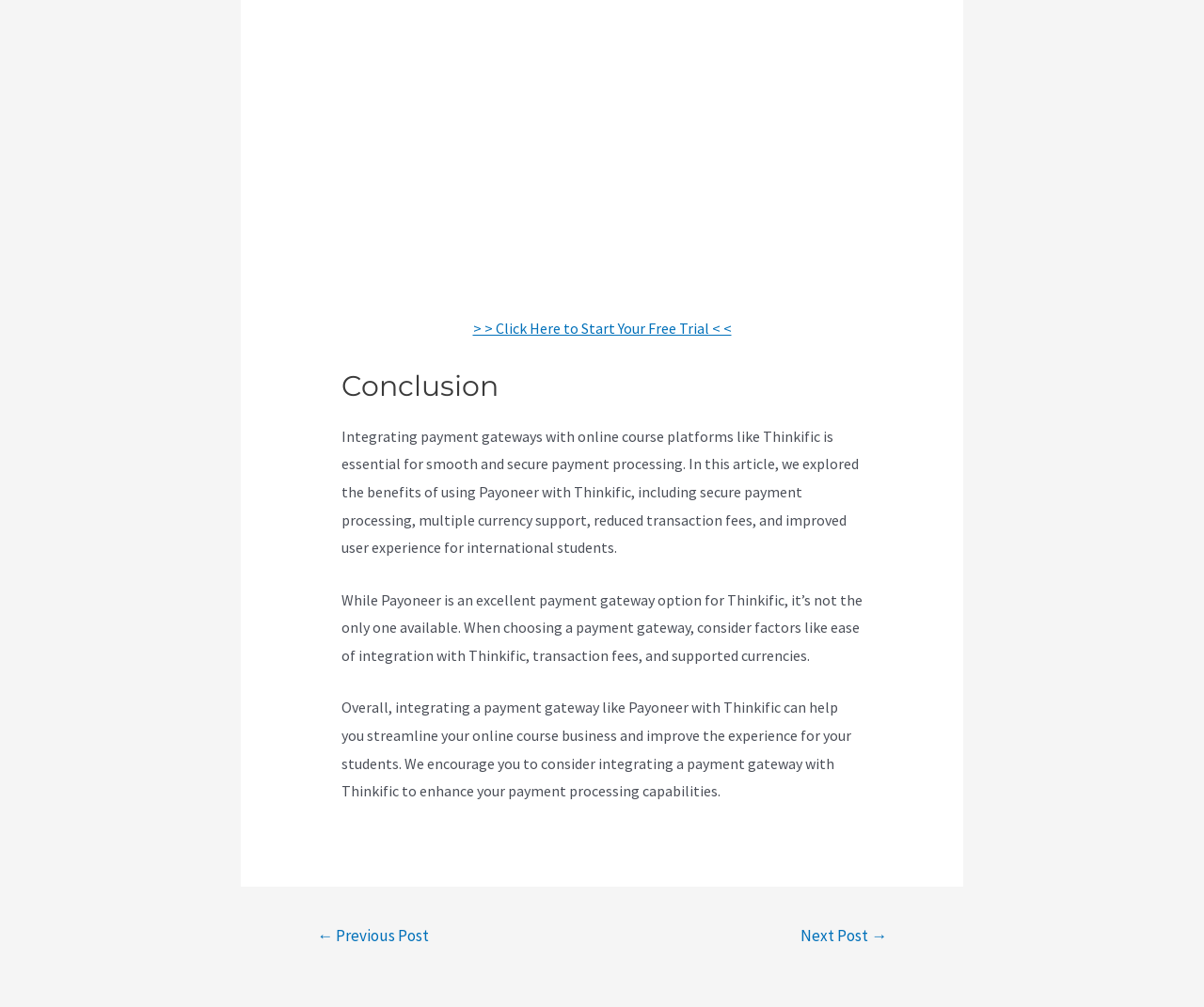Answer the question with a single word or phrase: 
What factors should be considered when choosing a payment gateway?

Ease of integration, transaction fees, supported currencies